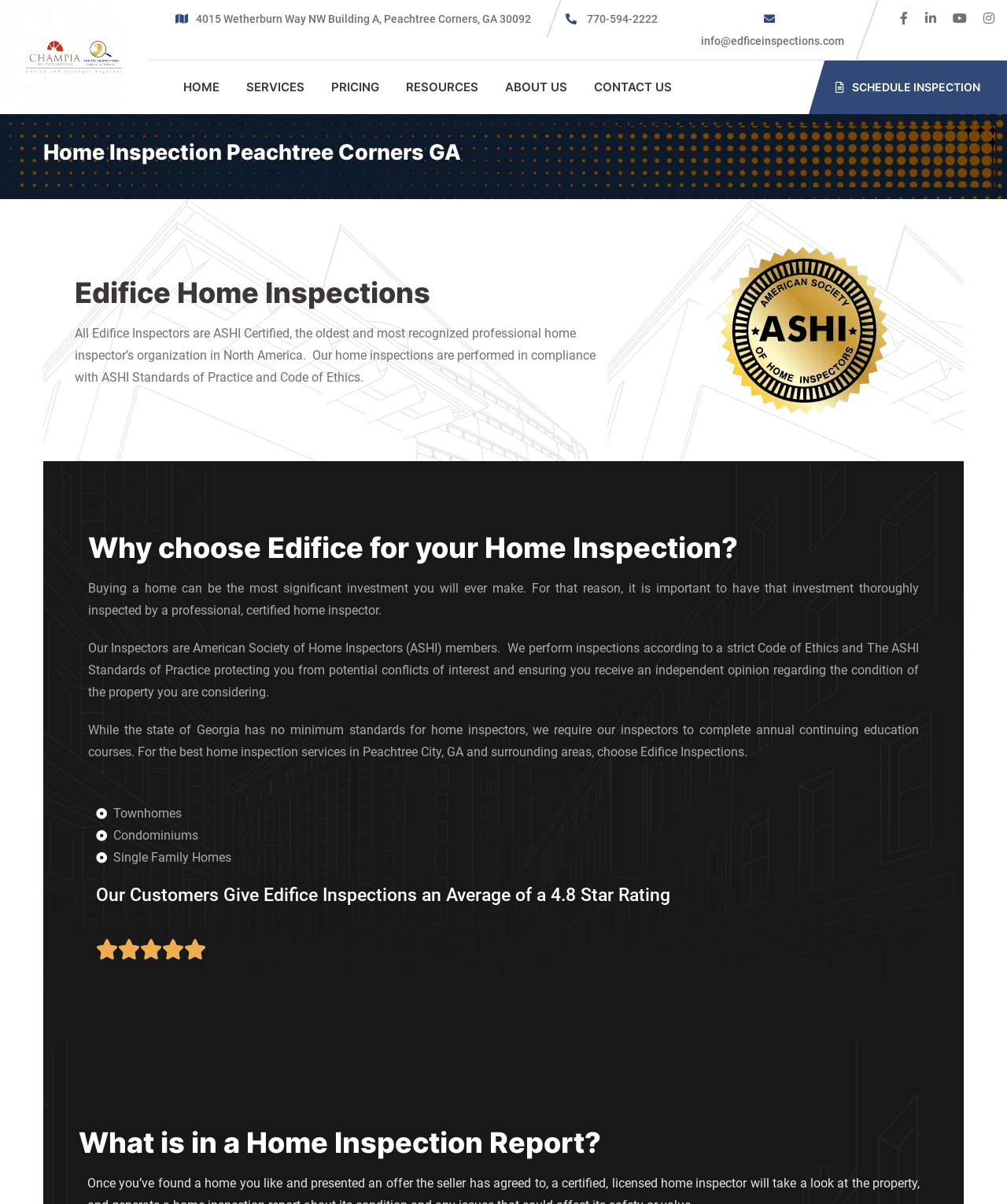What is the purpose of Edifice Inspections?
Based on the visual content, answer with a single word or a brief phrase.

Home Inspection